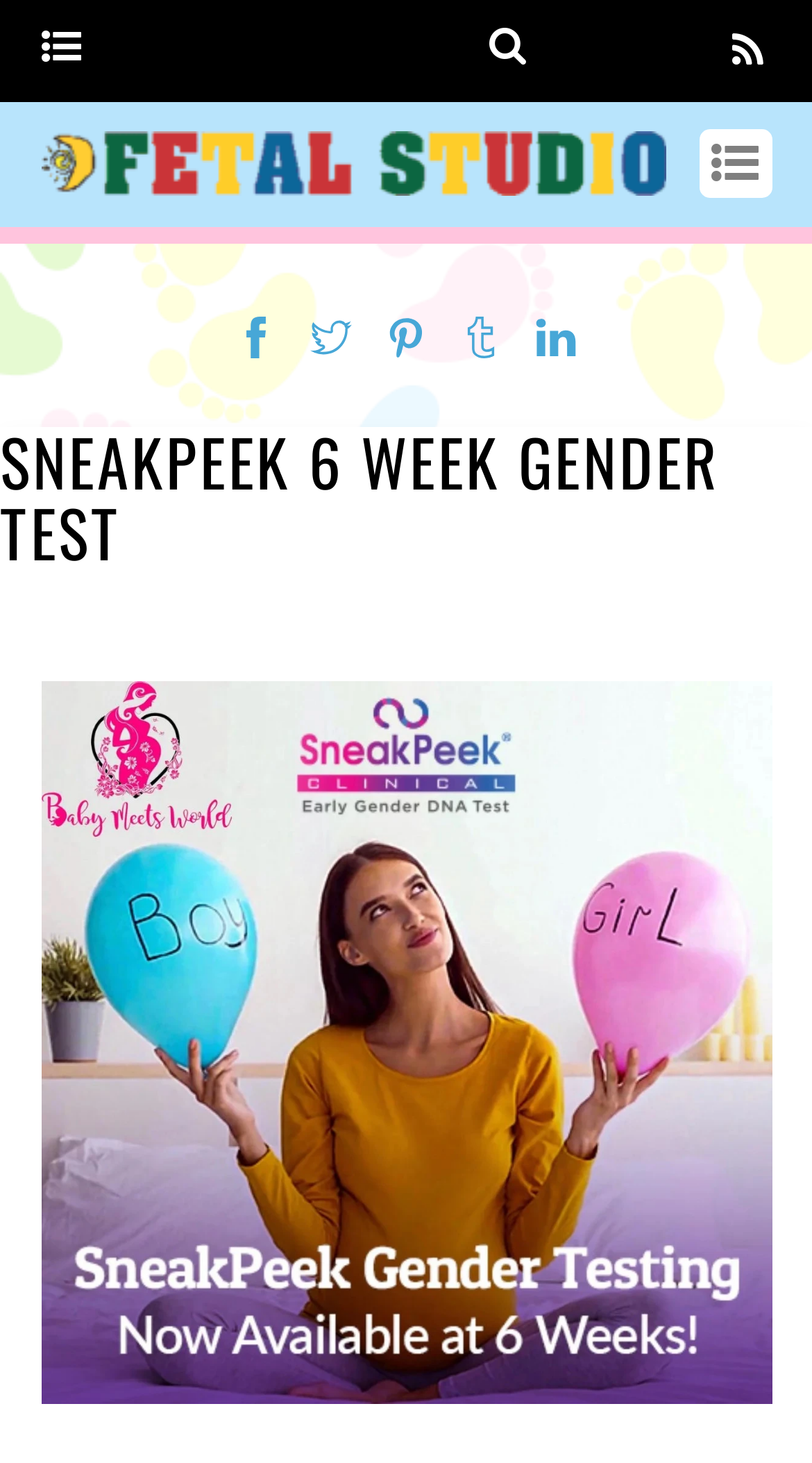Reply to the question with a single word or phrase:
What is the search box for?

Search